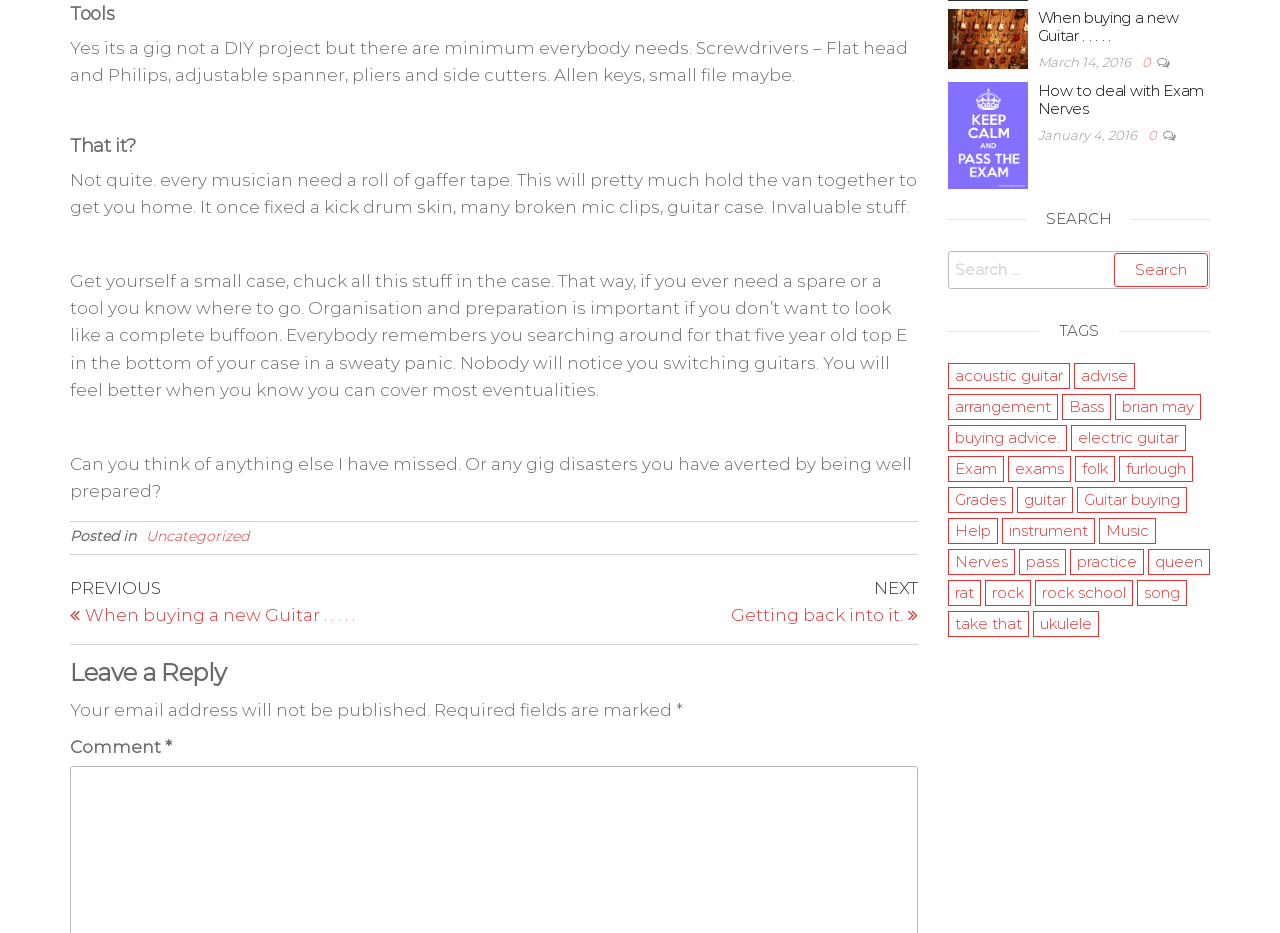Please identify the bounding box coordinates of the clickable area that will allow you to execute the instruction: "Click on Terms and Conditions".

None